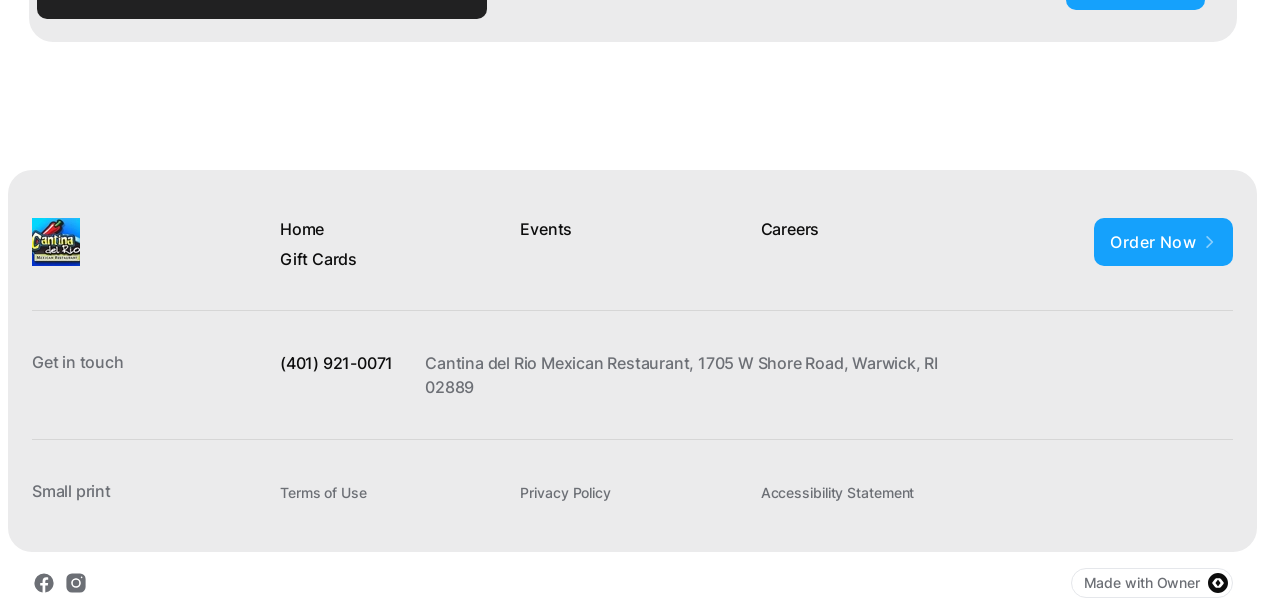Identify the bounding box for the given UI element using the description provided. Coordinates should be in the format (top-left x, top-left y, bottom-right x, bottom-right y) and must be between 0 and 1. Here is the description: Home

[0.219, 0.355, 0.394, 0.391]